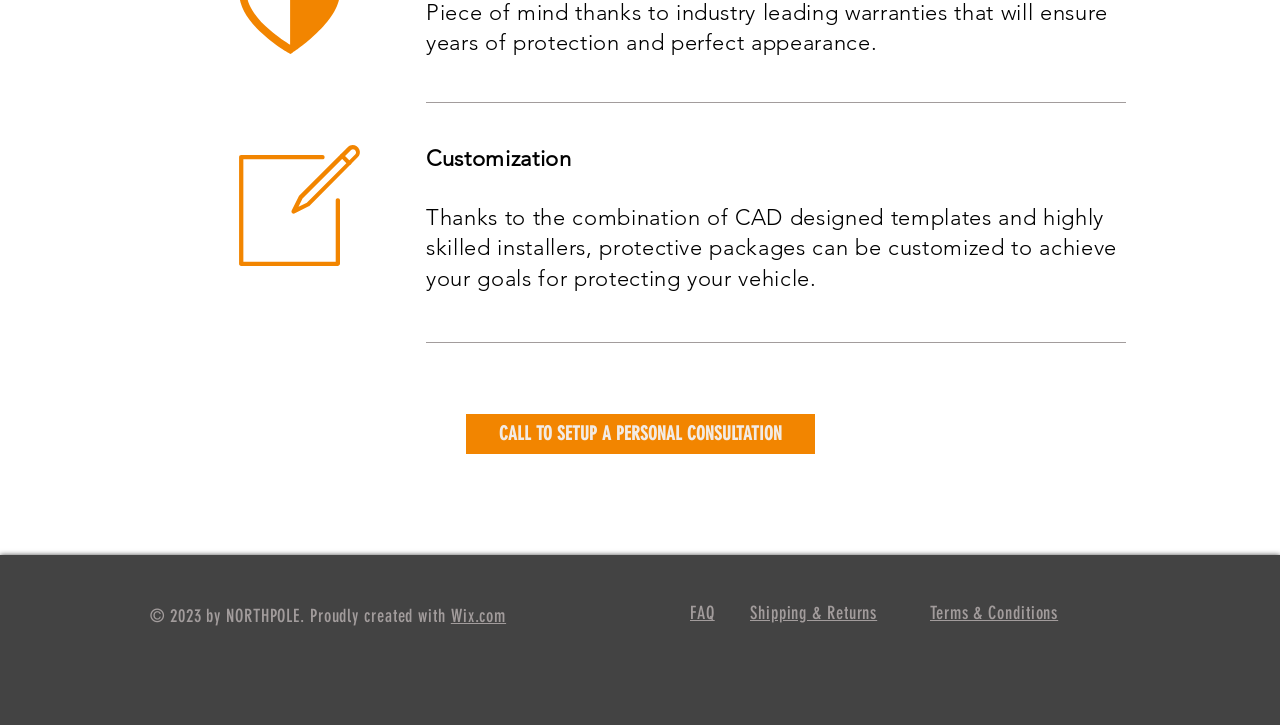Answer the question in one word or a short phrase:
What is the name of the platform used to create this webpage?

Wix.com